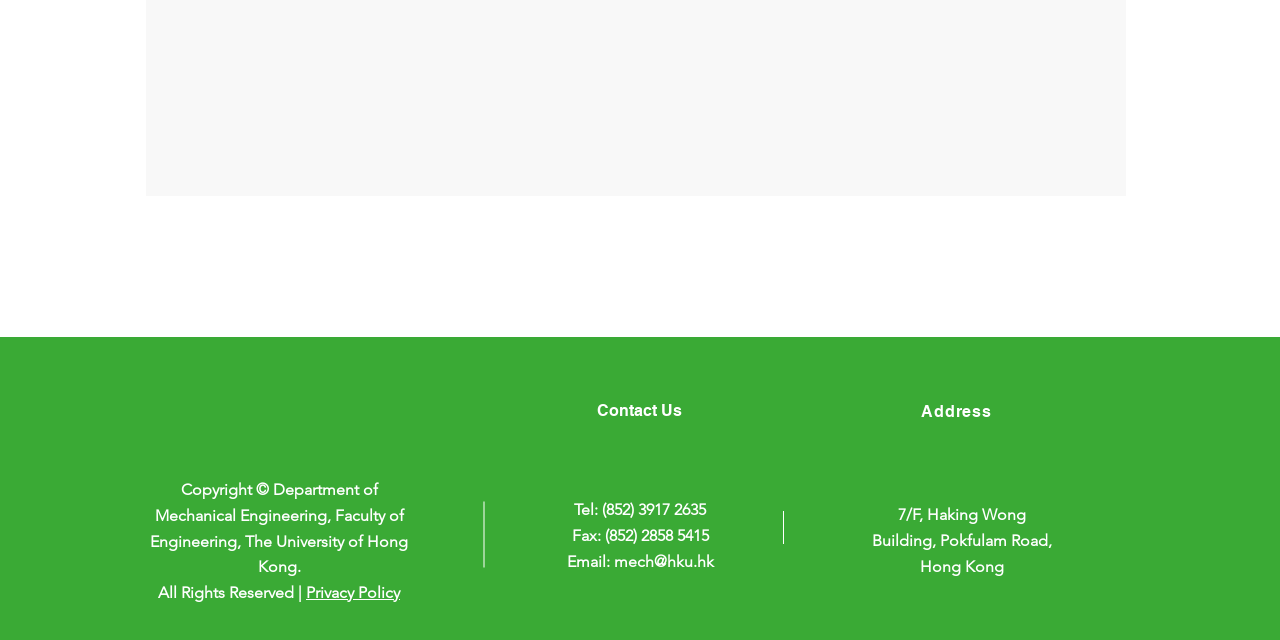Answer briefly with one word or phrase:
What is the address of the Department of Mechanical Engineering?

7/F, Haking Wong Building, Pokfulam Road, Hong Kong